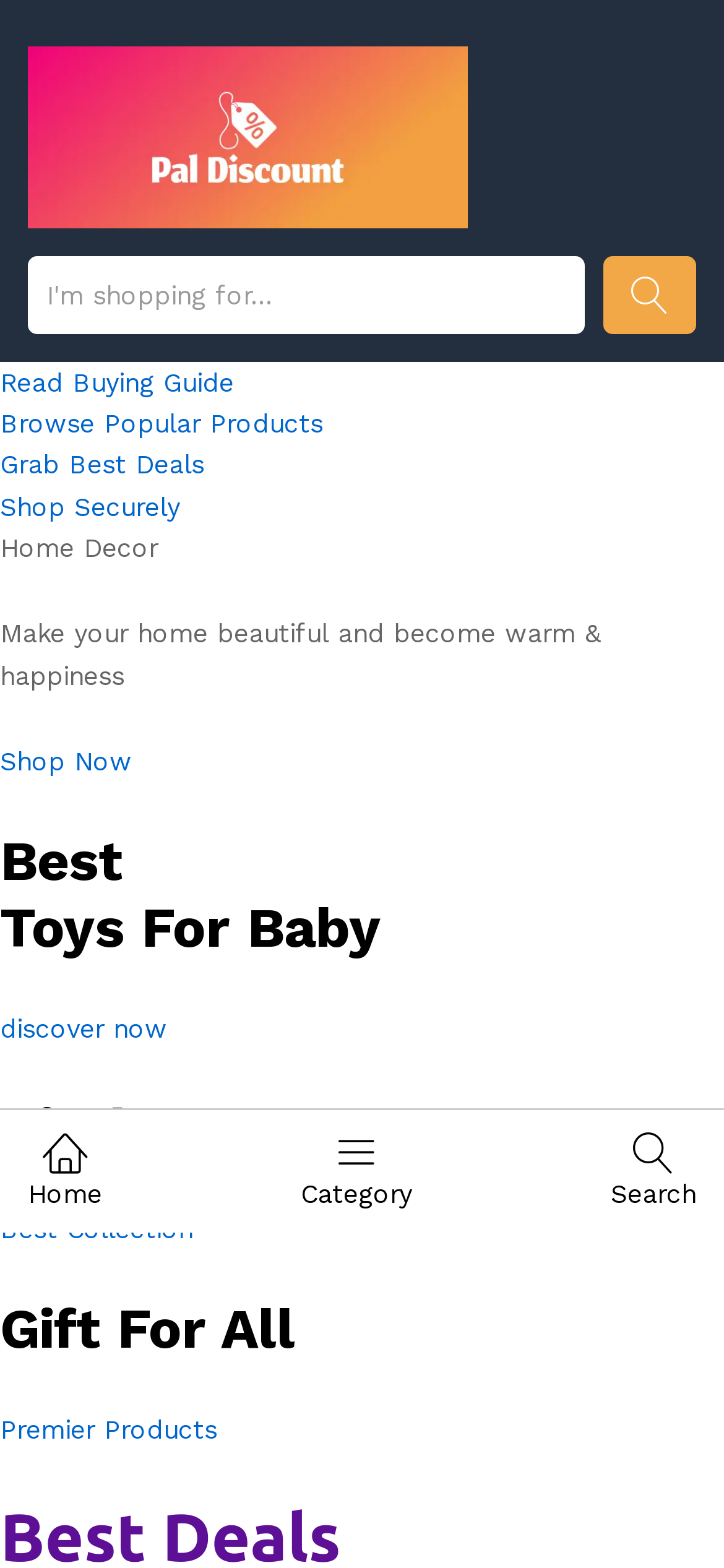Can you provide the bounding box coordinates for the element that should be clicked to implement the instruction: "Learn about 'co-pay ratio'"?

None